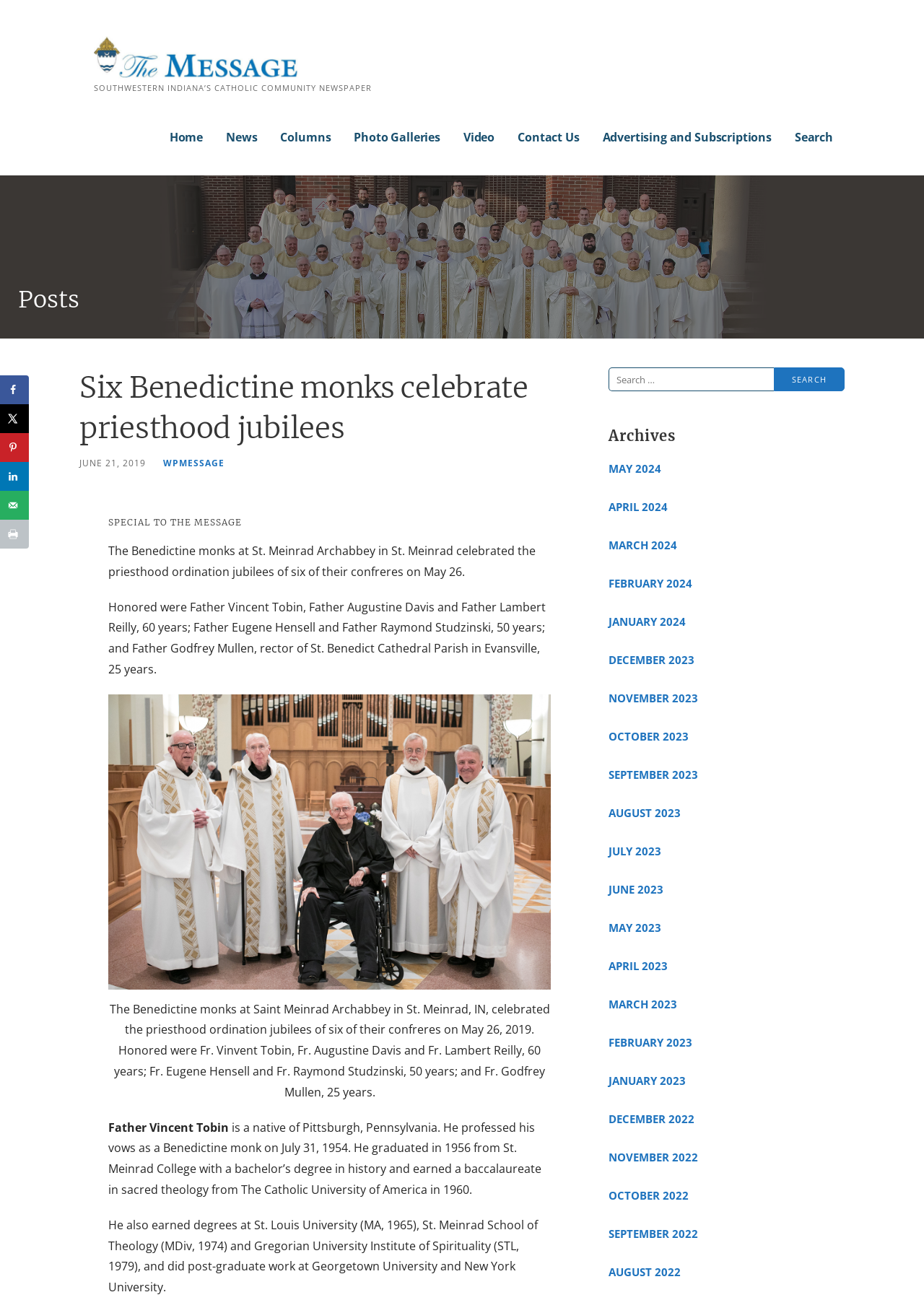How many links are there in the navigation menu?
Answer the question with a detailed explanation, including all necessary information.

I counted the number of link elements in the navigation menu section, which are 'Home', 'News', 'Columns', 'Photo Galleries', 'Video', 'Contact Us', and 'Advertising and Subscriptions', and found that there are 7 links in total.